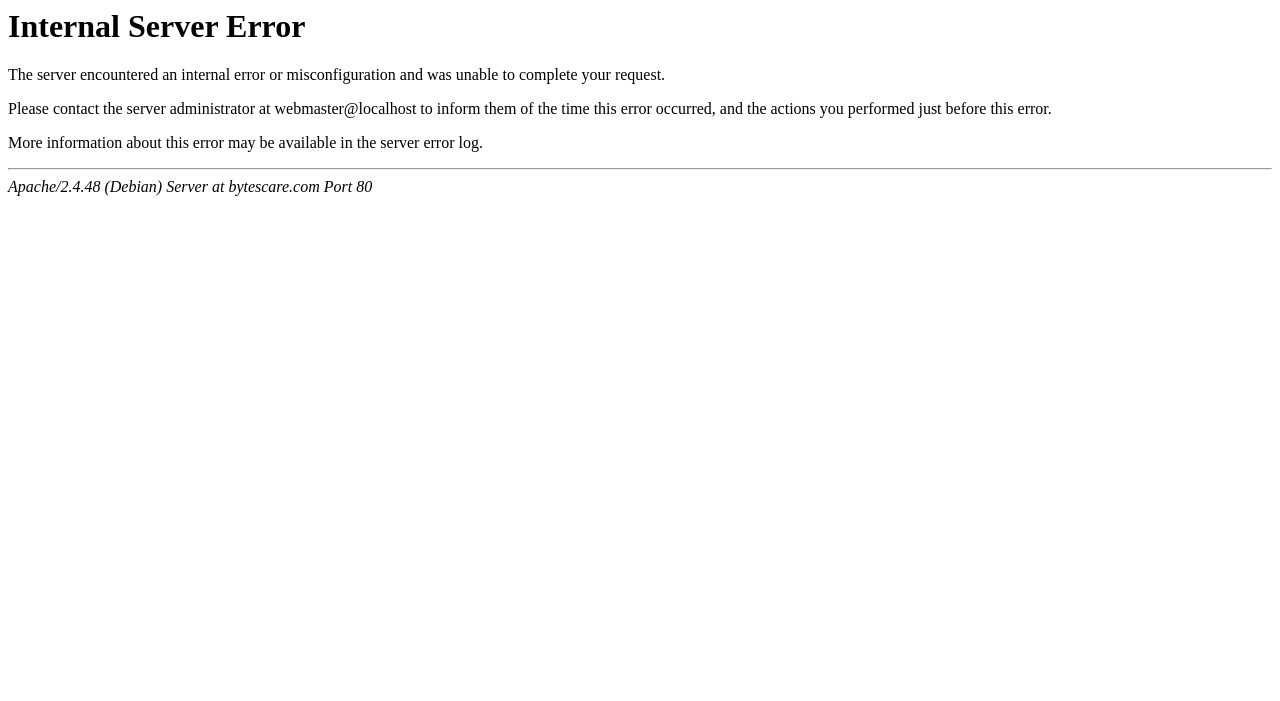Using the image as a reference, answer the following question in as much detail as possible:
What is the domain name of the server?

The footer section of the webpage displays the domain name of the server, which is bytescare.com, along with the server software and version information.